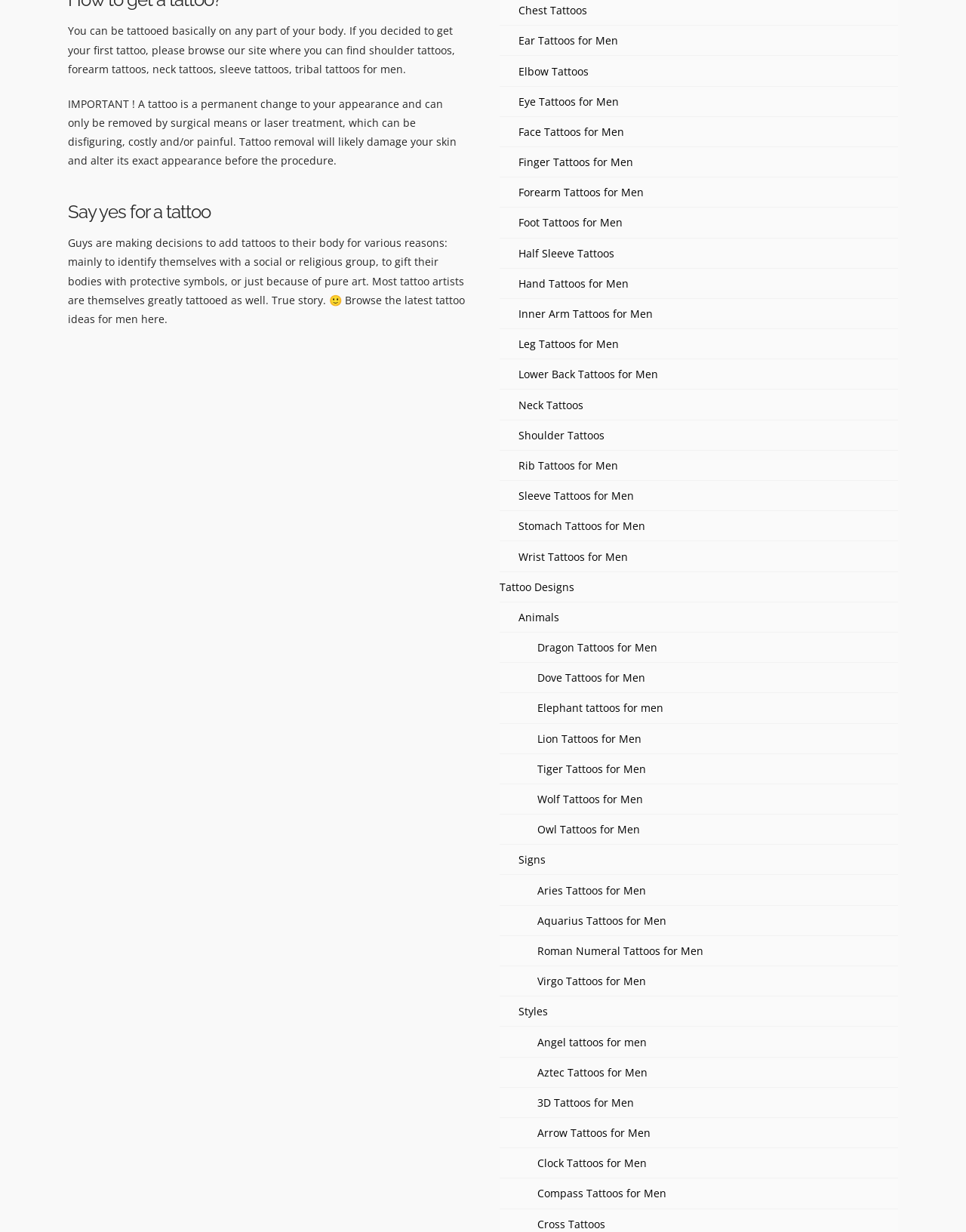Please locate the bounding box coordinates of the element that should be clicked to complete the given instruction: "Learn about cross tattoos".

[0.556, 0.987, 0.627, 1.0]